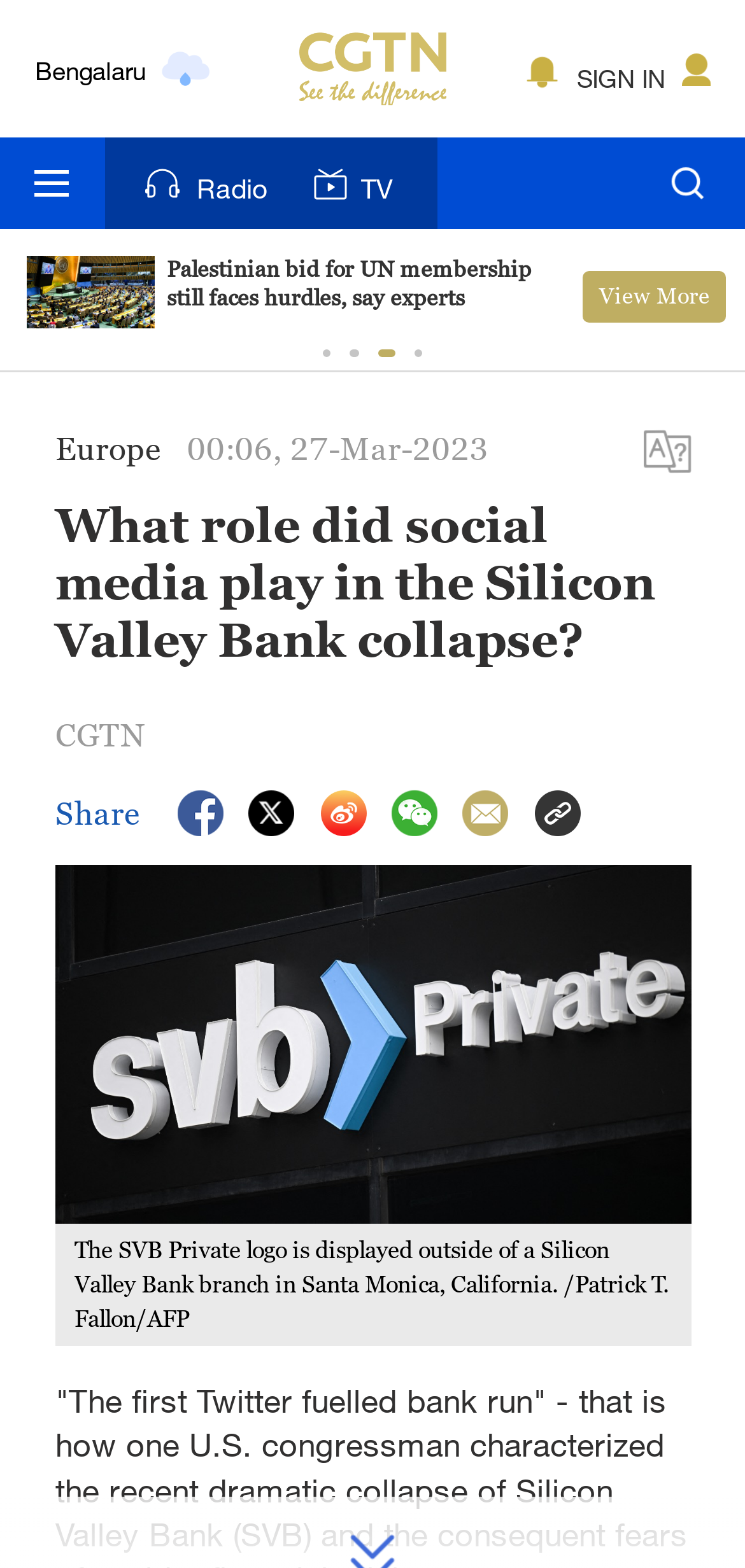What is the name of the bank mentioned in the article?
Using the image as a reference, deliver a detailed and thorough answer to the question.

I read the title of the article 'What role did social media play in the Silicon Valley Bank collapse?' and found that the name of the bank mentioned is Silicon Valley Bank.